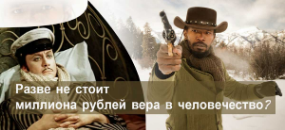Create an exhaustive description of the image.

The image features a striking juxtaposition of two characters: on the left, a historical figure in a luxurious, ornate setting, perhaps suggesting a sense of wealth or nobility, while on the right, a rugged cowboy figure holds a gun, suggesting tension or conflict. The text superimposed on the bottom reads, "Разве не стоит миллиона рублей вера в человечество?" which translates to "Isn't faith in humanity worth a million rubles?" This phrase raises a thought-provoking question about the value of trust and belief in human nature, contrasting the themes of wealth and moral integrity depicted by the two characters. The overall composition evokes a clash between different worlds, suggesting a narrative rich in cultural and philosophical implications.